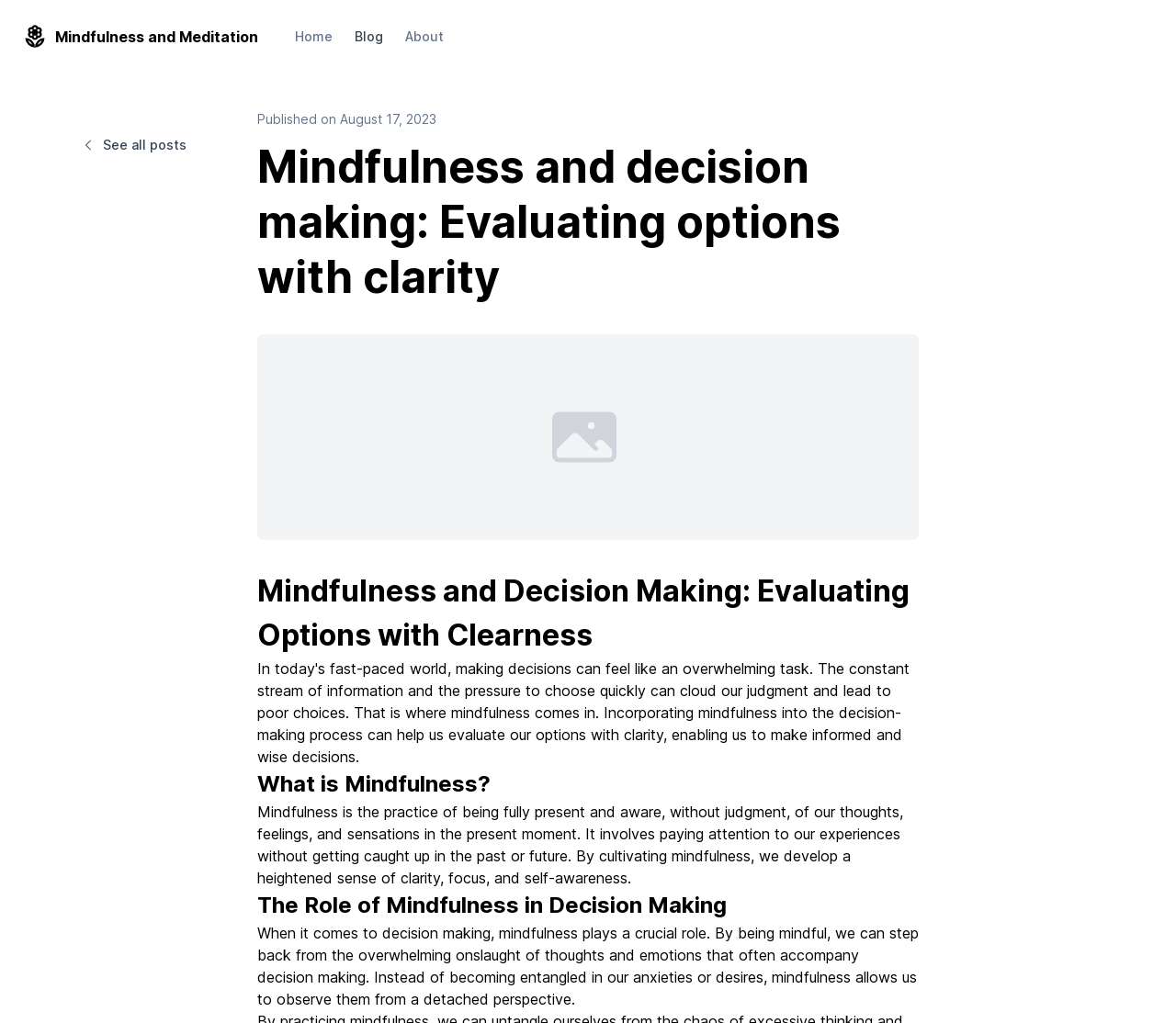What is the date of the published article?
Please look at the screenshot and answer using one word or phrase.

August 17, 2023